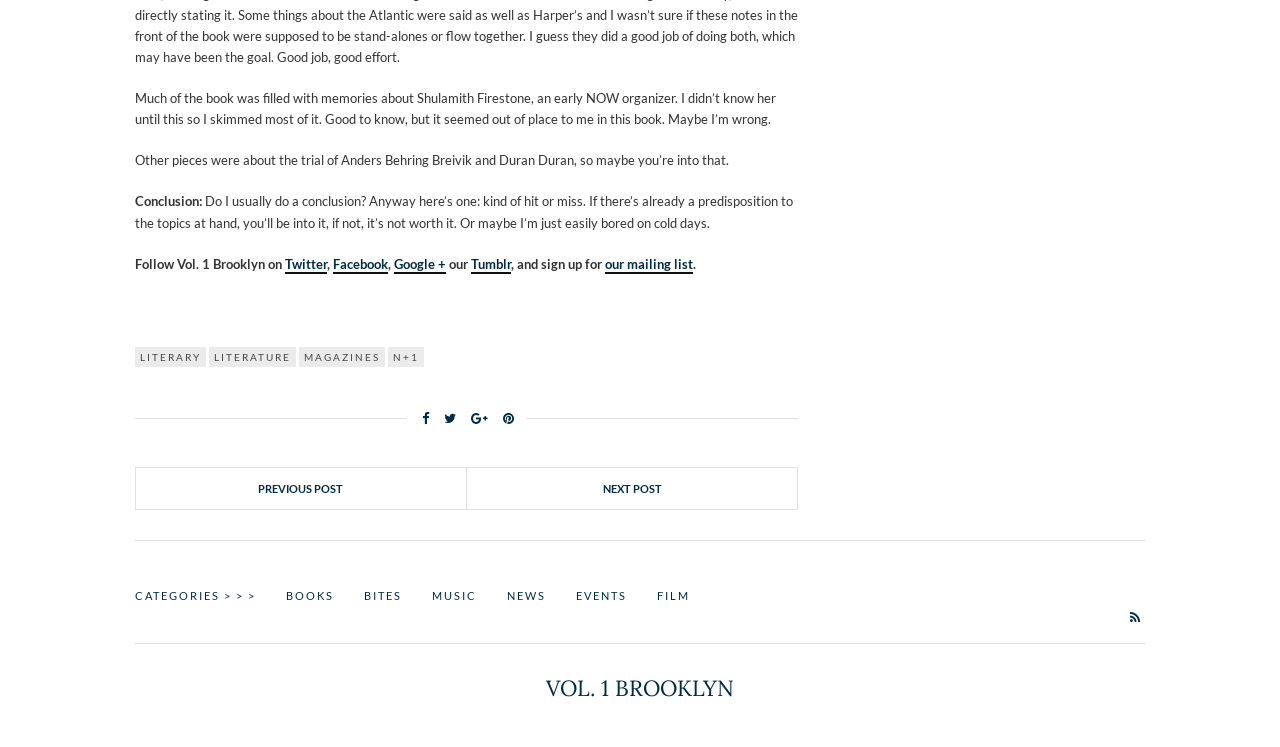What is the topic of the previous post?
Craft a detailed and extensive response to the question.

The topic of the previous post is not specified on the current webpage, but a link to the previous post is provided.